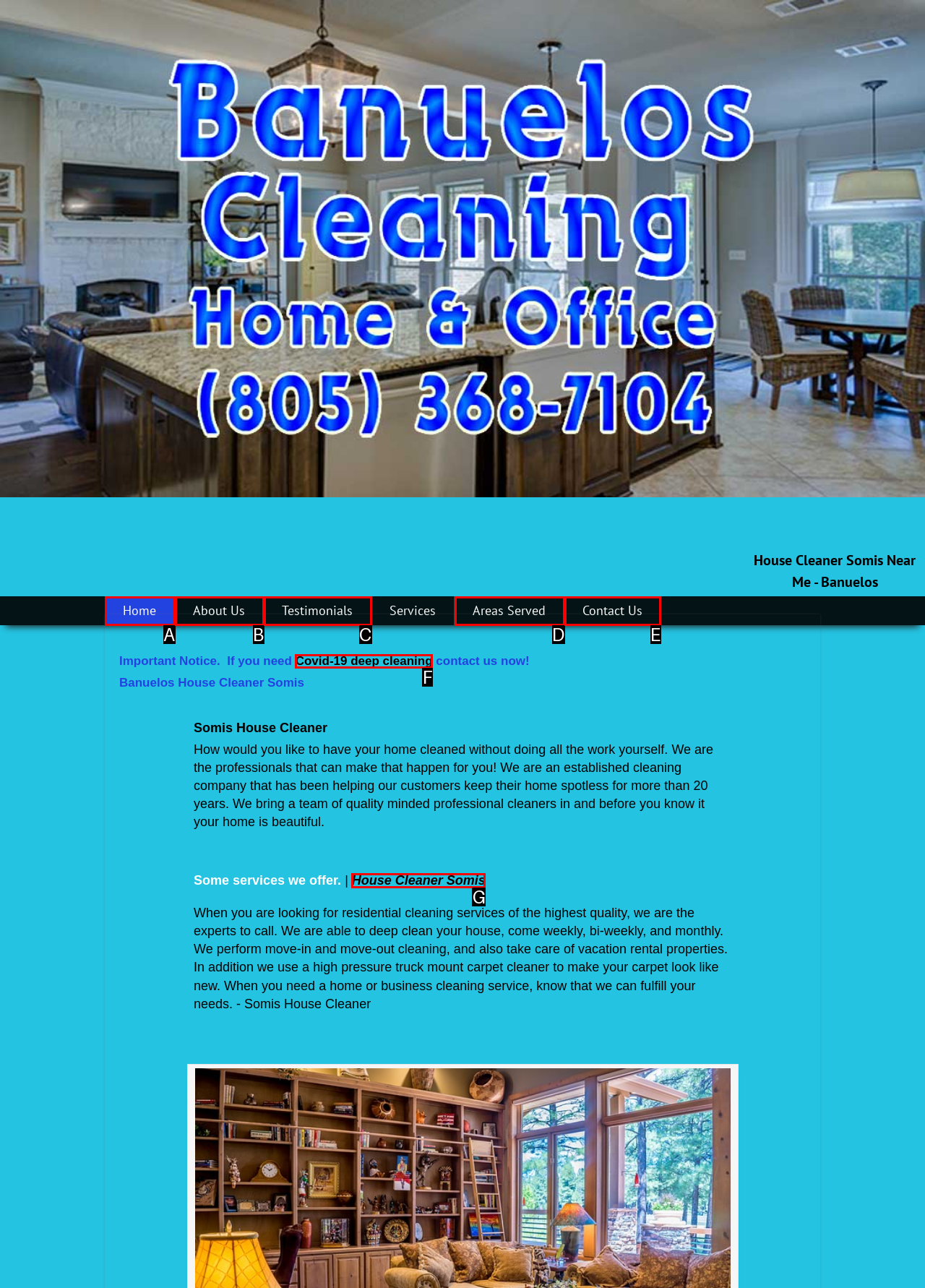Select the HTML element that best fits the description: ICP Registration Number: 16066560
Respond with the letter of the correct option from the choices given.

None